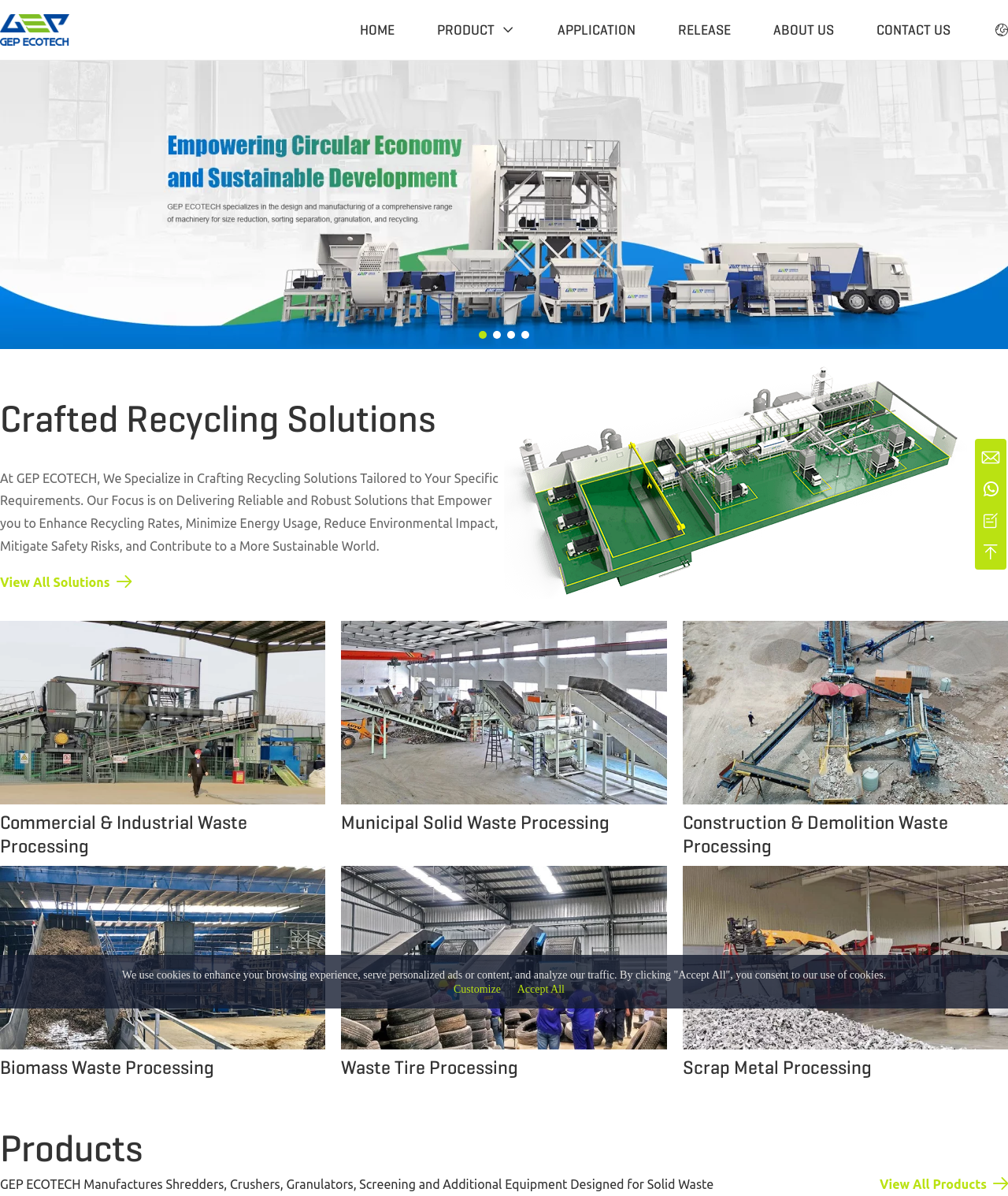What is the theme of the image on the webpage?
Using the image, elaborate on the answer with as much detail as possible.

The image on the webpage has a theme of Circular Economy and Sustainable Development, which is consistent with GEP ECOTECH's mission and values.